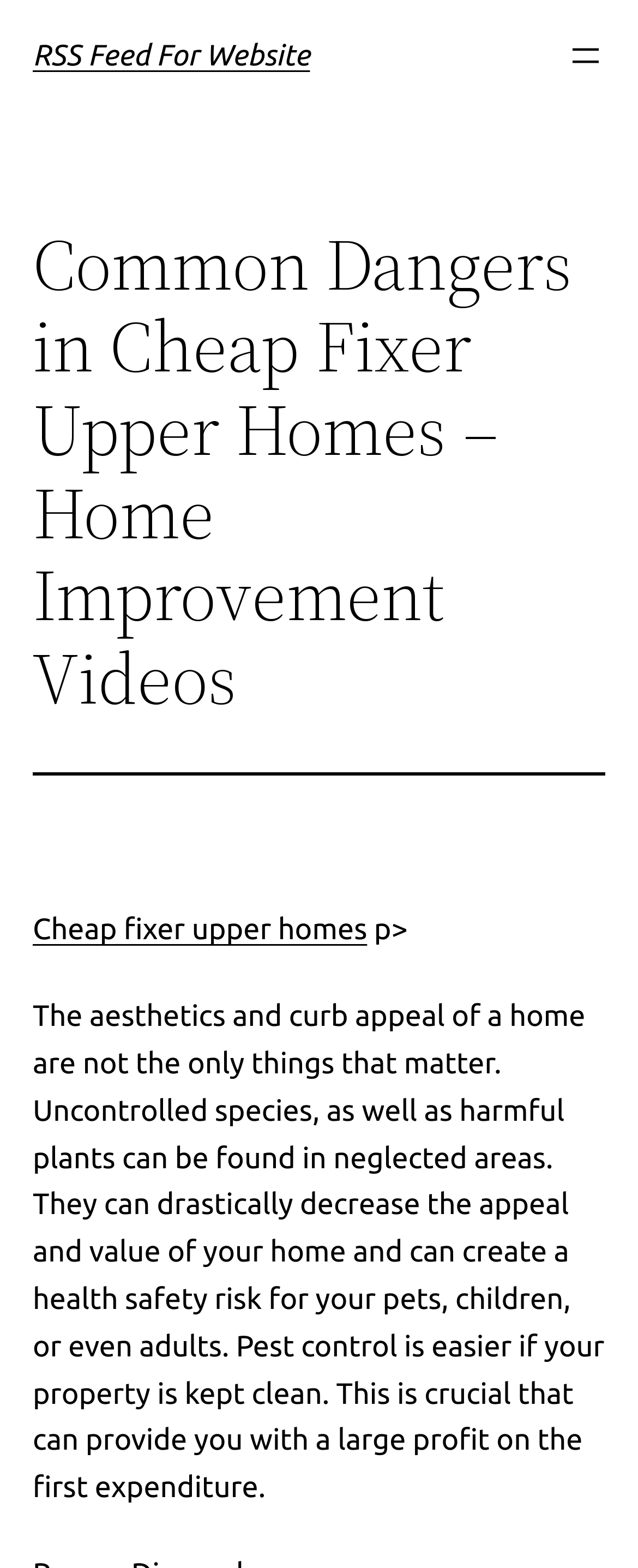Using the elements shown in the image, answer the question comprehensively: What is the relationship between a clean property and pest control?

The webpage suggests that keeping a property clean makes pest control easier, implying that a well-maintained property is less likely to attract pests and harmful species.